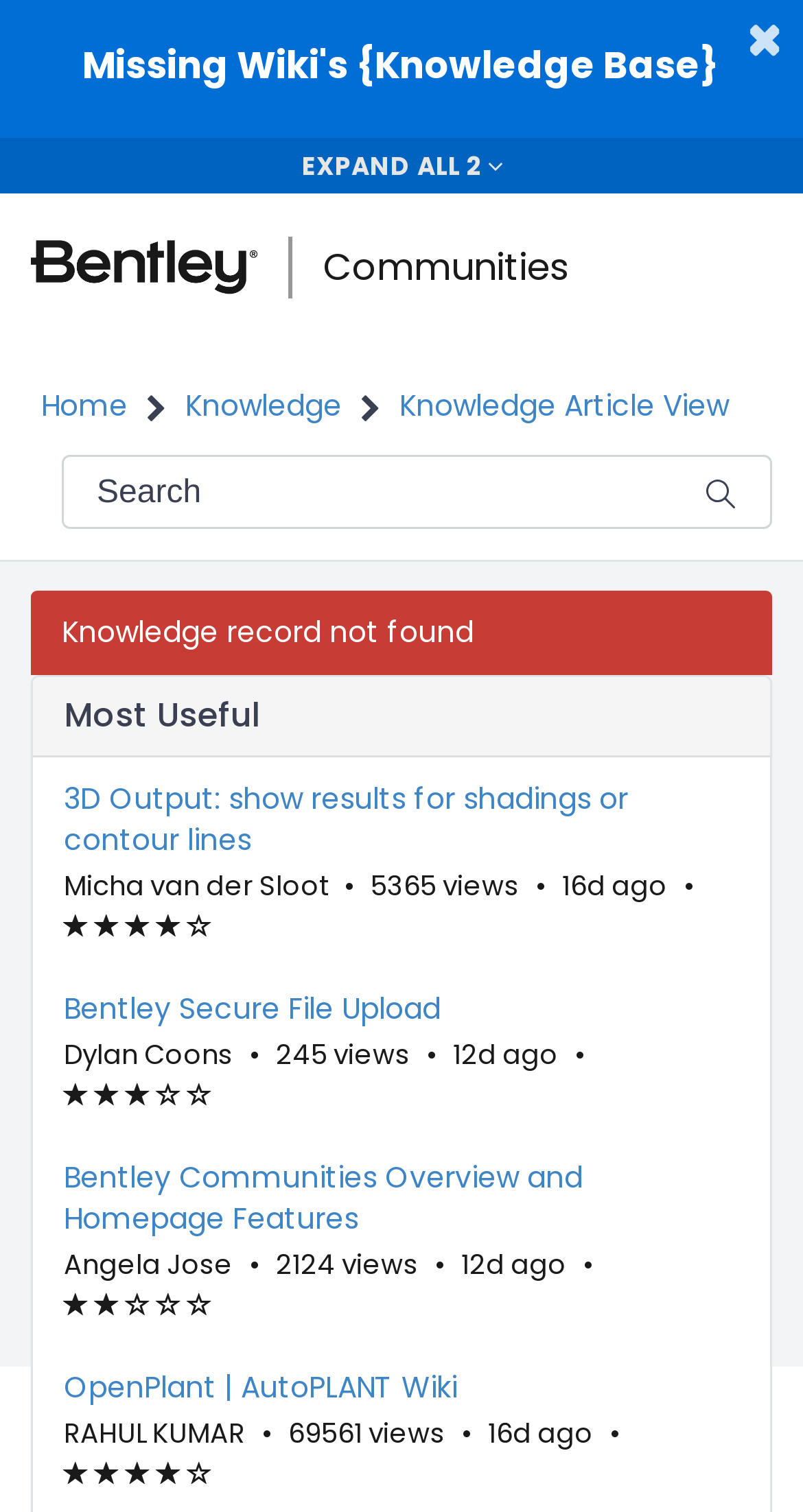What is the name of the navigation button?
Using the visual information, reply with a single word or short phrase.

Toggle navigation